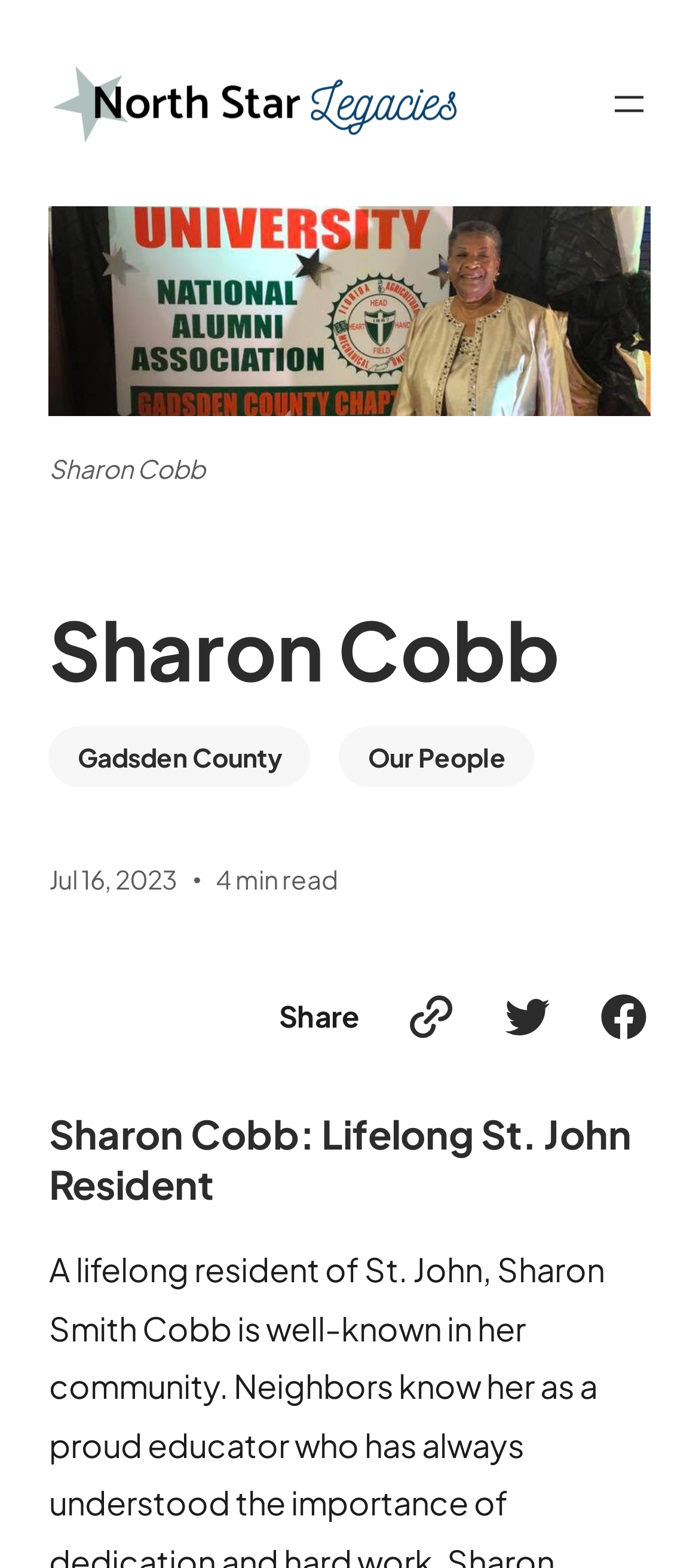Identify the bounding box for the UI element that is described as follows: "Reply".

None